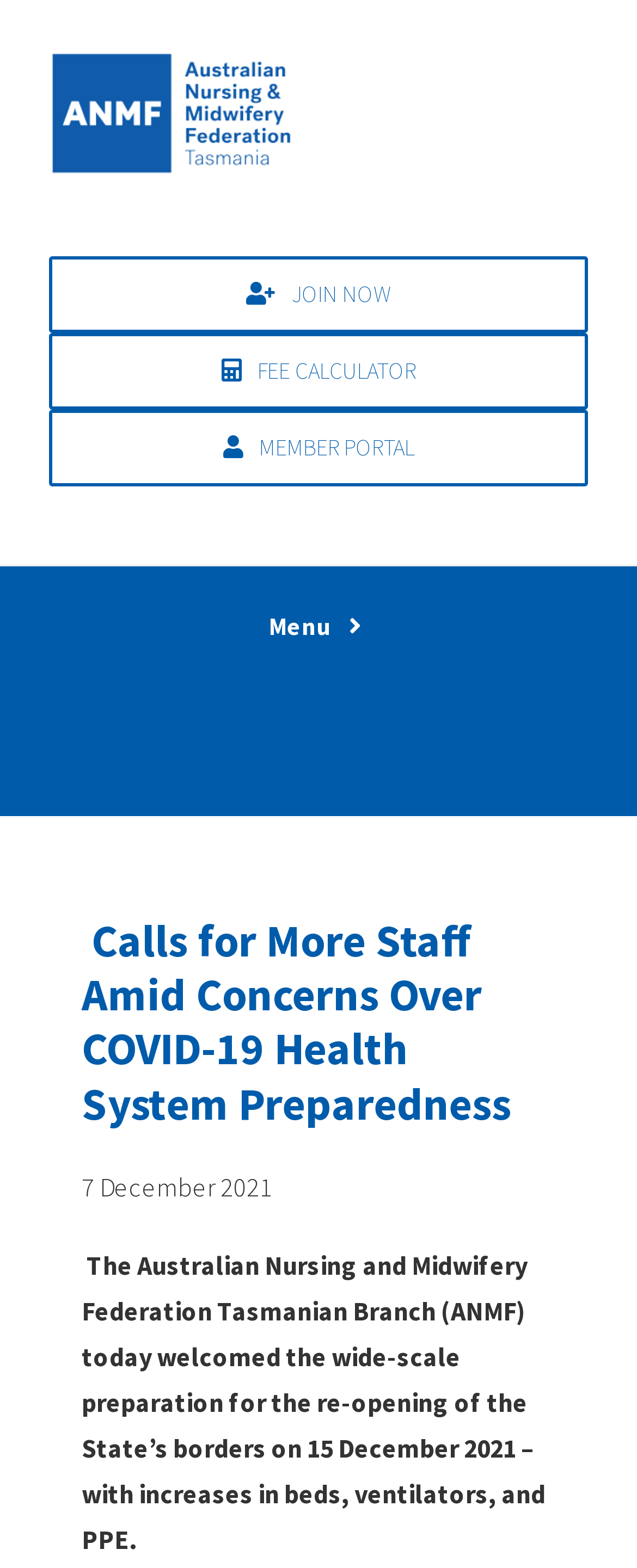Produce an elaborate caption capturing the essence of the webpage.

The webpage is about the Australian Nursing and Midwifery Federation Tasmanian Branch (ANMF) and its media release regarding COVID-19 health system preparedness. 

At the top left corner, there is an ANMF logo image. Below the logo, there are four links: "JOIN NOW", "FEE CALCULATOR", "MEMBER PORTAL", and a navigation menu "Menu" with a button to expand or collapse it. The navigation menu has several submenus, including "ABOUT", "MEMBERS", "NEWS", "CAMPAIGNS", "PAY & AGREEMENTS", "CPD, EVENTS & EDUCATION", and "CONTACT". 

Each submenu has multiple links to related pages. For example, the "NEWS" submenu has links to "Latest Updates", "Media Releases", "Newsflash Updates", "#OnYourTeam", and "Publications". The "CPD, EVENTS & EDUCATION" submenu has links to "Andrew Brakey Awards 2024", "Faye Hoppitt Rep of the Year 2024", "2024 Acute Care Conference", and others.

Below the navigation menu, there is a main content area with a heading "Calls for More Staff Amid Concerns Over COVID-19 Health System Preparedness". The heading is followed by a date "7 December 2021" and a paragraph of text describing the ANMF's stance on the COVID-19 health system preparedness.